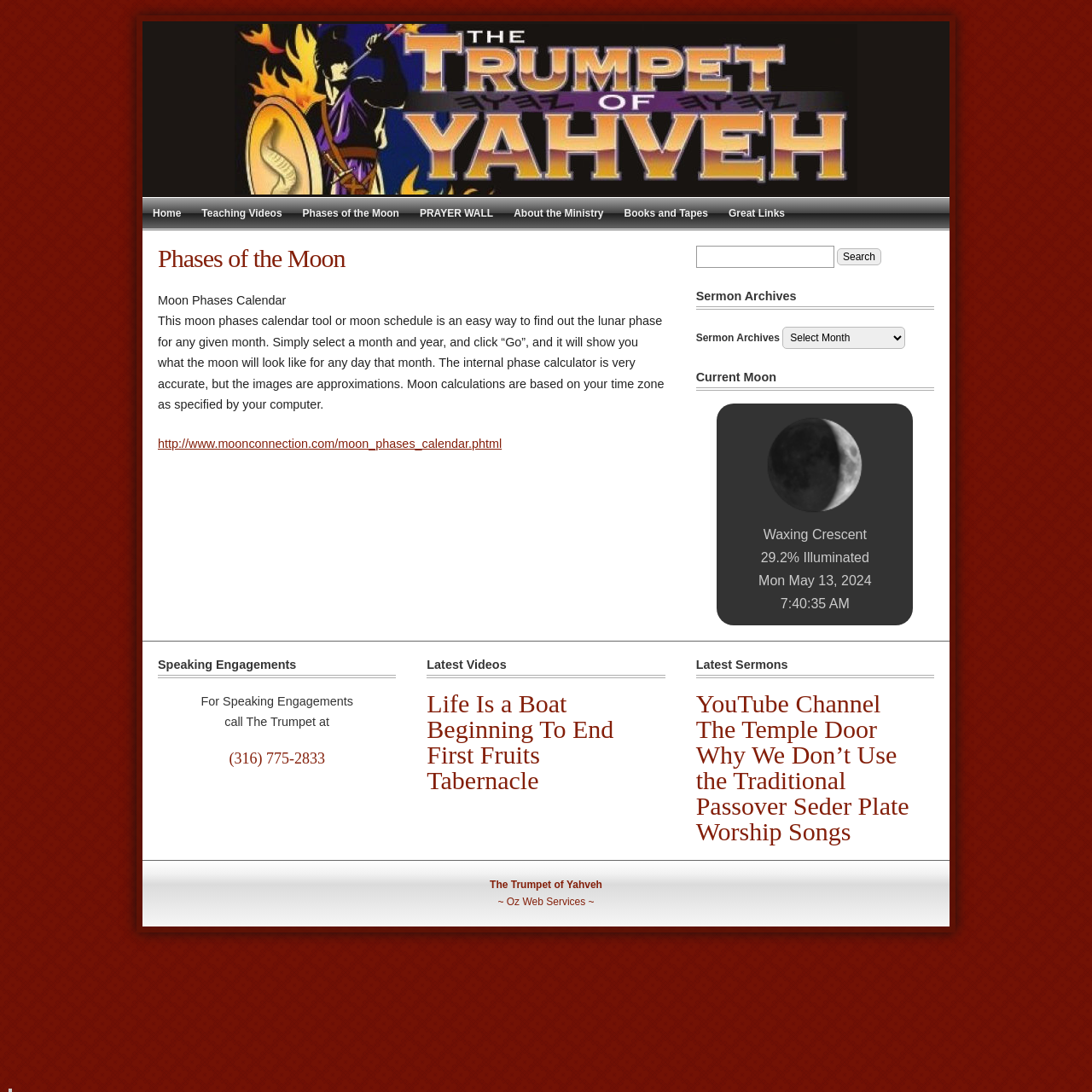Provide a single word or phrase to answer the given question: 
What is the current moon phase?

Waxing Crescent